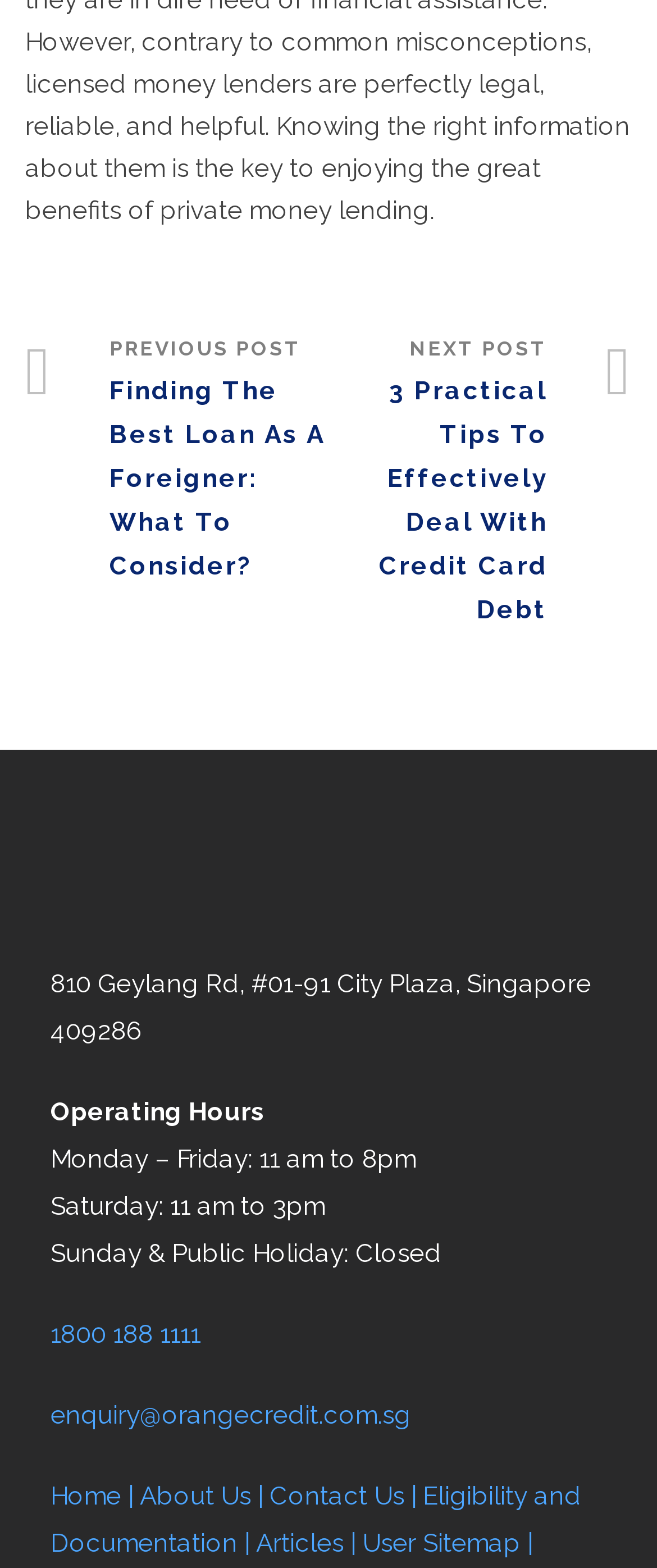Please give the bounding box coordinates of the area that should be clicked to fulfill the following instruction: "visit home page". The coordinates should be in the format of four float numbers from 0 to 1, i.e., [left, top, right, bottom].

[0.077, 0.944, 0.203, 0.964]